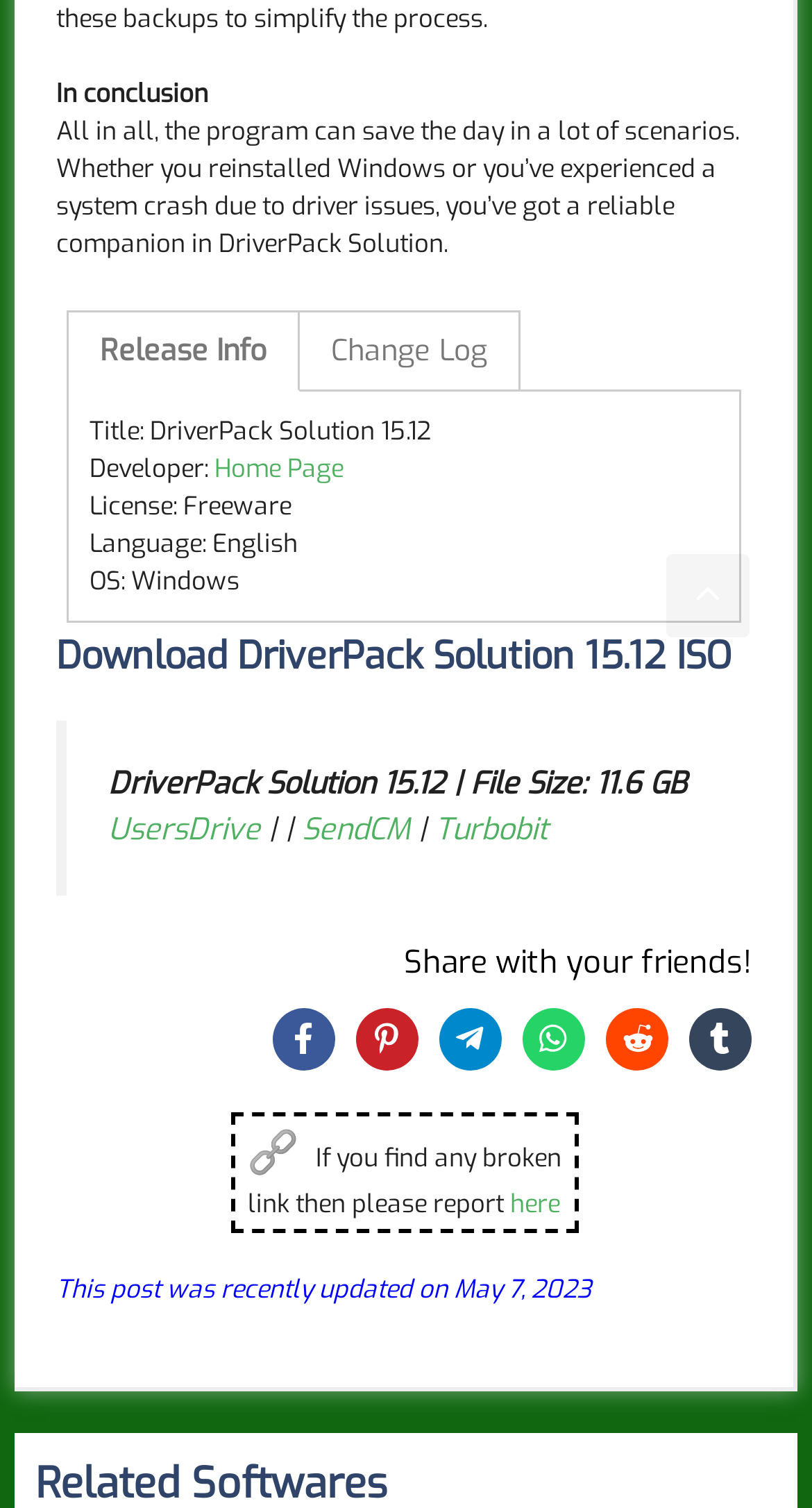Carefully examine the image and provide an in-depth answer to the question: What is the title of the software being described?

I found the title of the software by looking at the static text element with the content 'Title: DriverPack Solution 15.12' inside the tabpanel with the label 'Release Info'.